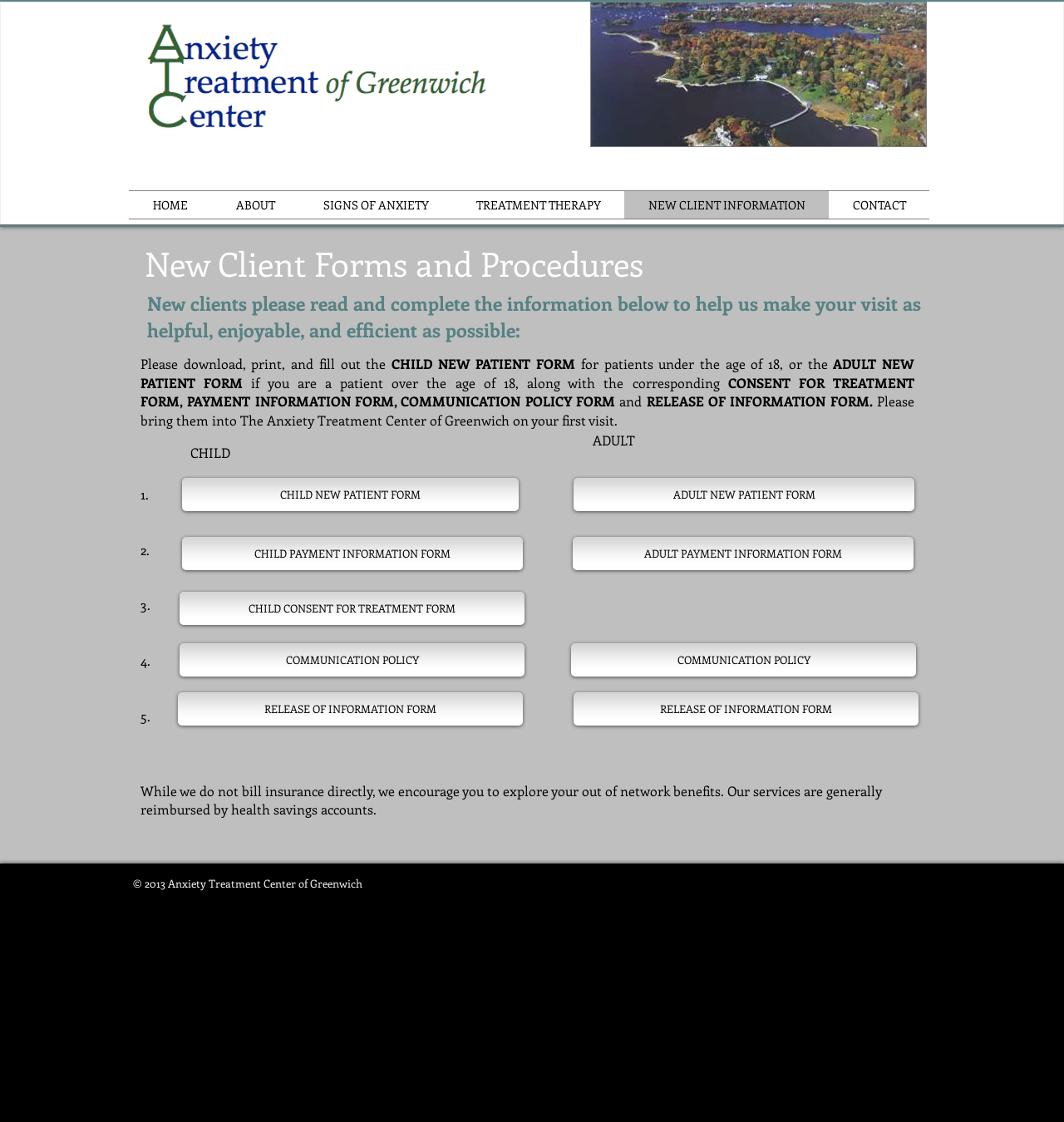Find the bounding box coordinates of the element I should click to carry out the following instruction: "Click HOME".

[0.121, 0.17, 0.199, 0.195]